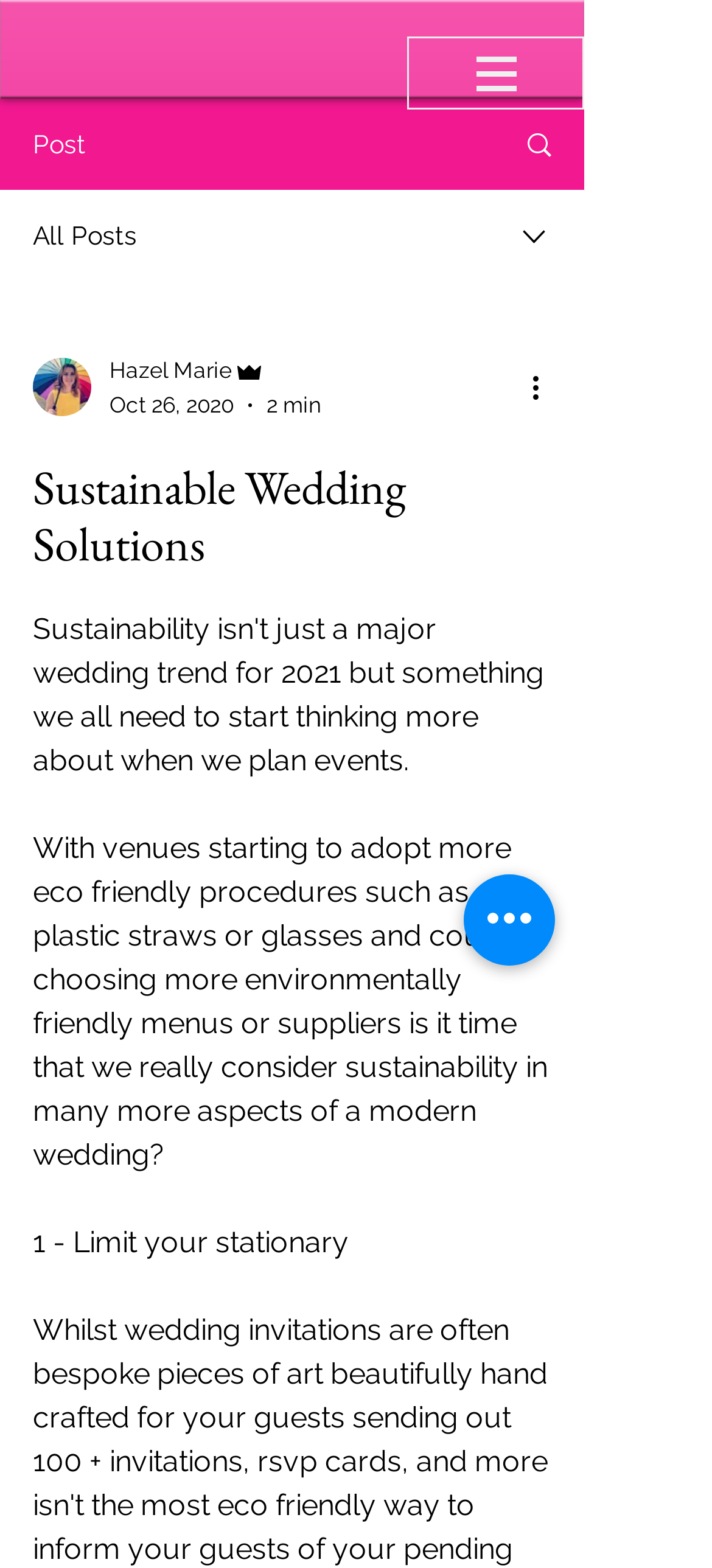What is the writer's name?
Please respond to the question thoroughly and include all relevant details.

By examining the combobox element, I found the writer's name 'Hazel Marie' mentioned alongside the title 'Admin'.